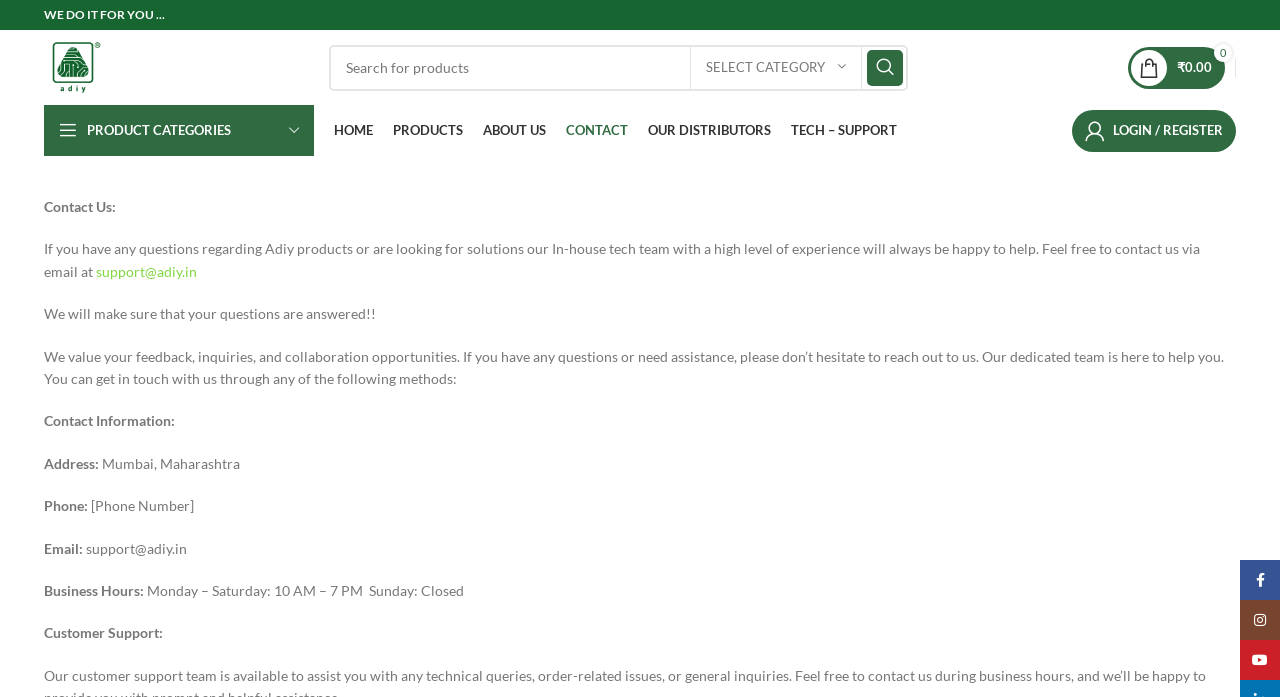Please find the bounding box coordinates of the element that needs to be clicked to perform the following instruction: "Visit Facebook page". The bounding box coordinates should be four float numbers between 0 and 1, represented as [left, top, right, bottom].

[0.969, 0.803, 1.0, 0.861]